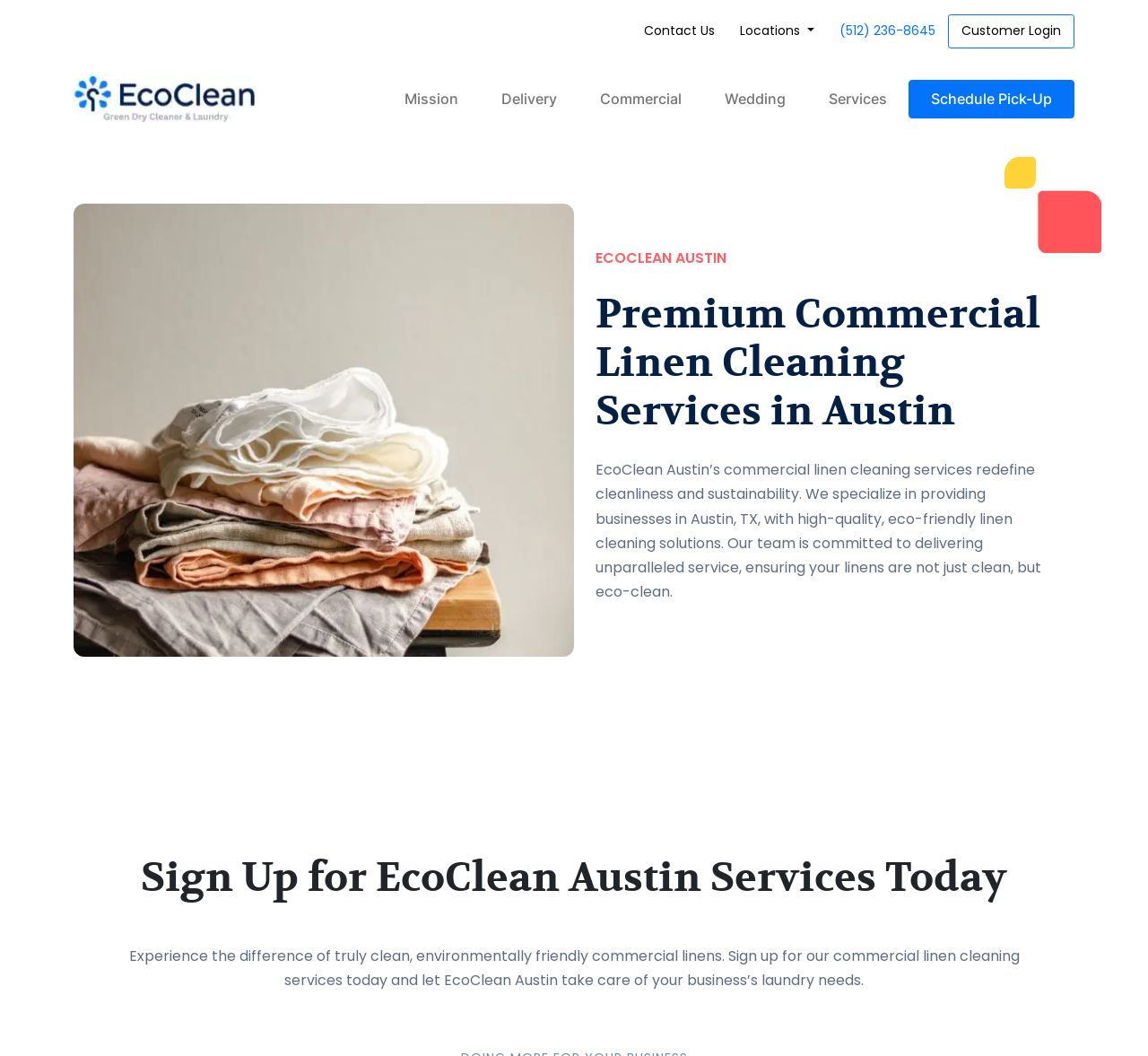What type of services does EcoClean Austin offer?
Please provide a comprehensive answer based on the details in the screenshot.

Based on the webpage, EcoClean Austin offers commercial linen cleaning services, which is evident from the links 'Commercial' and 'Services' in the navigation menu, as well as the heading 'Premium Commercial Linen Cleaning Services in Austin'.